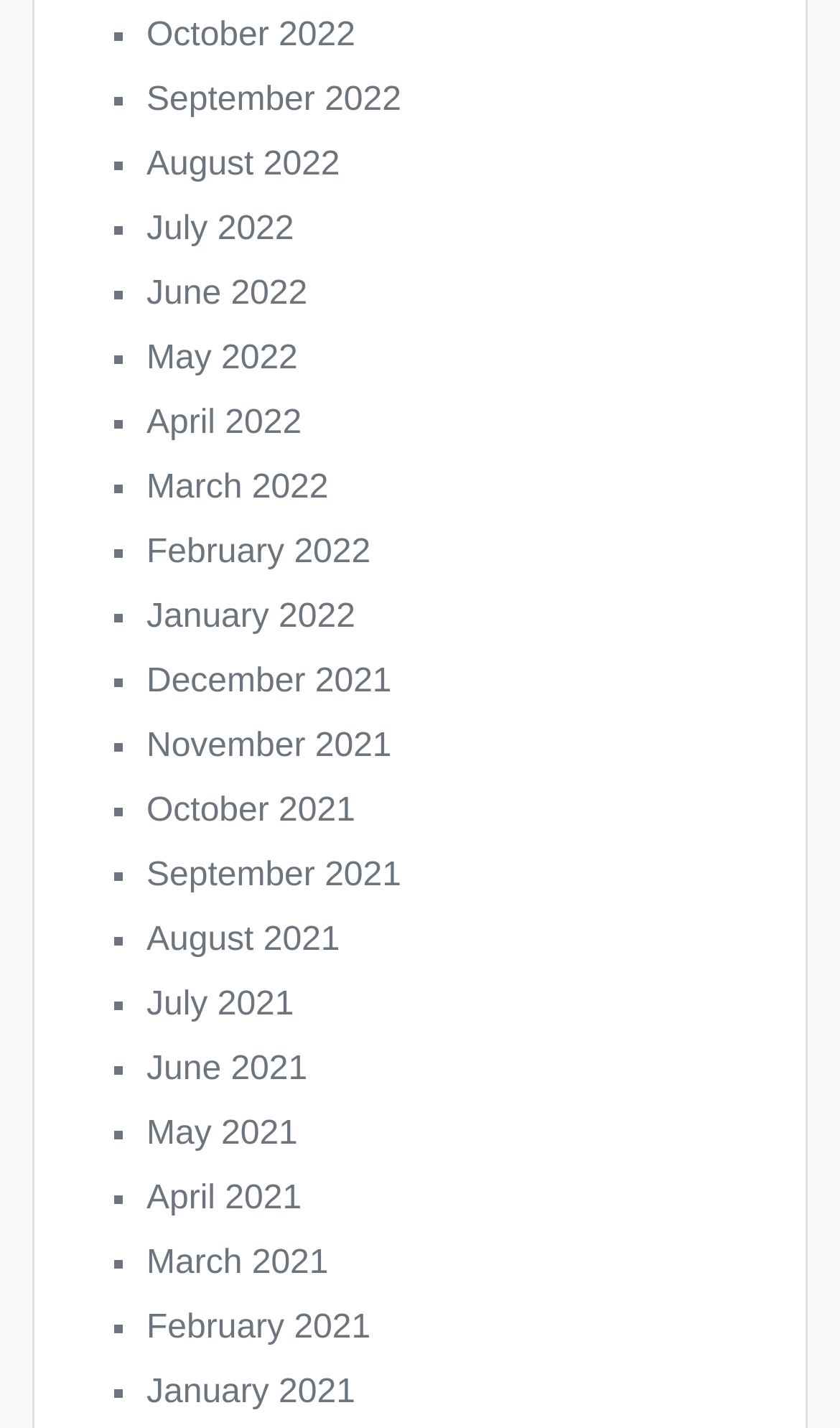Locate the bounding box coordinates of the clickable region to complete the following instruction: "View September 2021."

[0.174, 0.601, 0.478, 0.626]